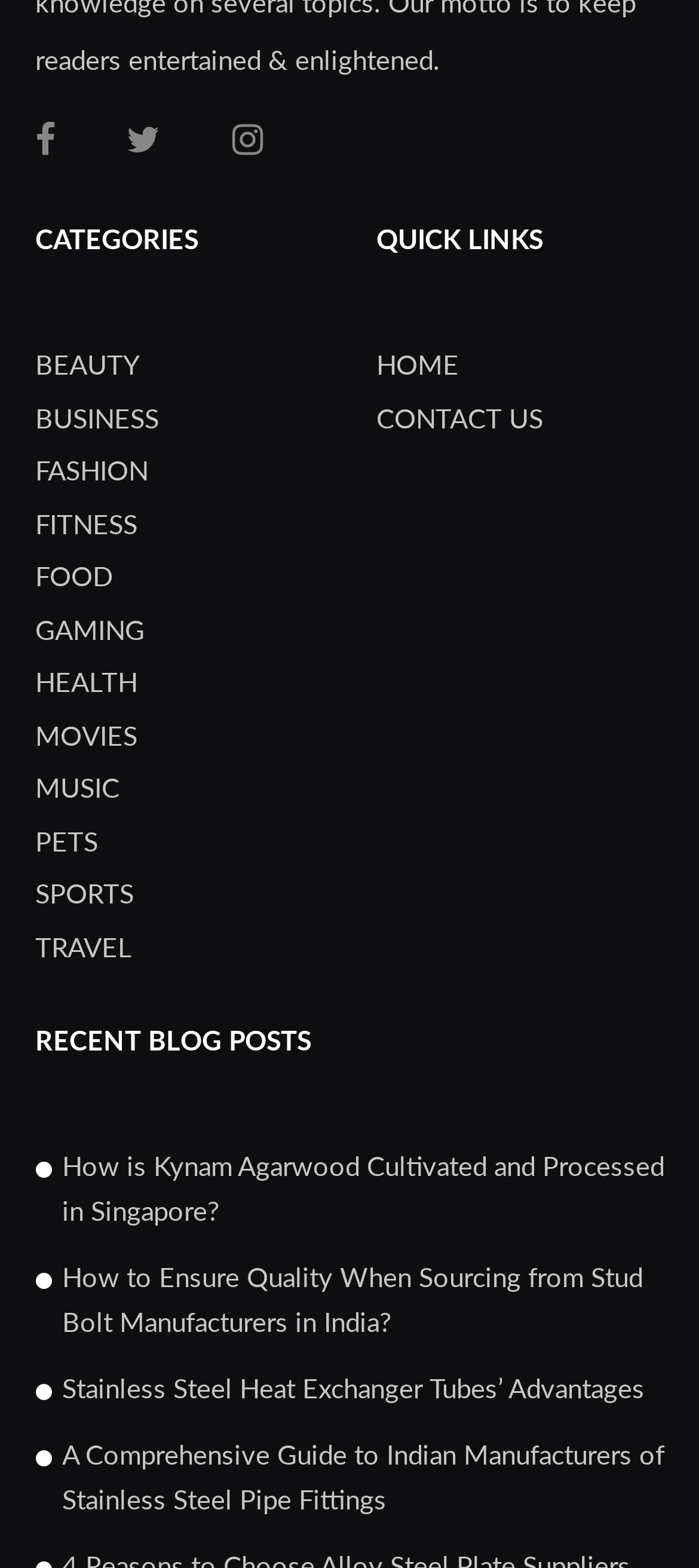Specify the bounding box coordinates of the area that needs to be clicked to achieve the following instruction: "View recent blog post about Kynam Agarwood Cultivation".

[0.088, 0.733, 0.95, 0.782]